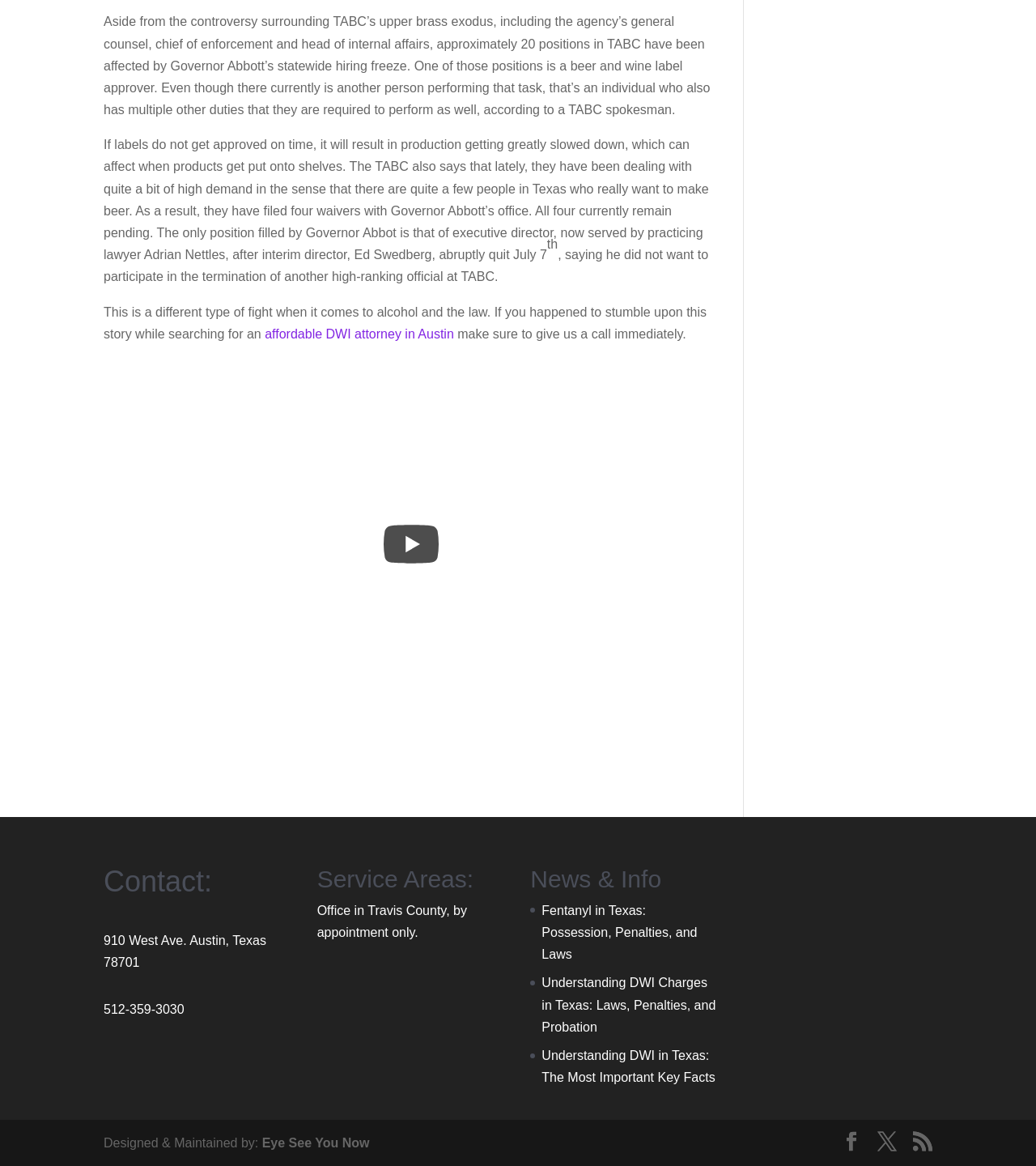Find the bounding box coordinates of the UI element according to this description: "Gnarly Nutrition".

None